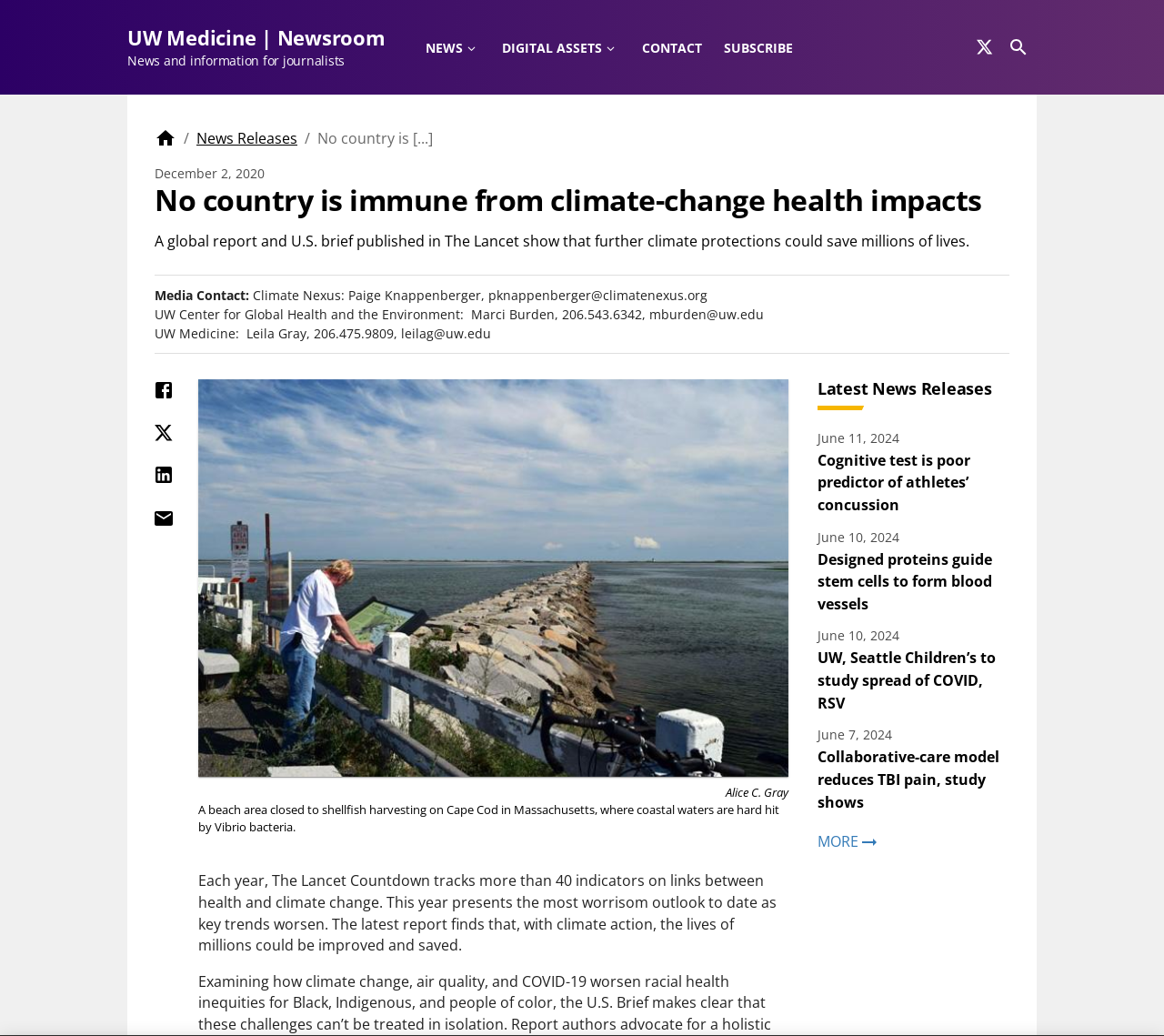Bounding box coordinates are specified in the format (top-left x, top-left y, bottom-right x, bottom-right y). All values are floating point numbers bounded between 0 and 1. Please provide the bounding box coordinate of the region this sentence describes: aria-label="Share by Email"

[0.125, 0.483, 0.156, 0.518]